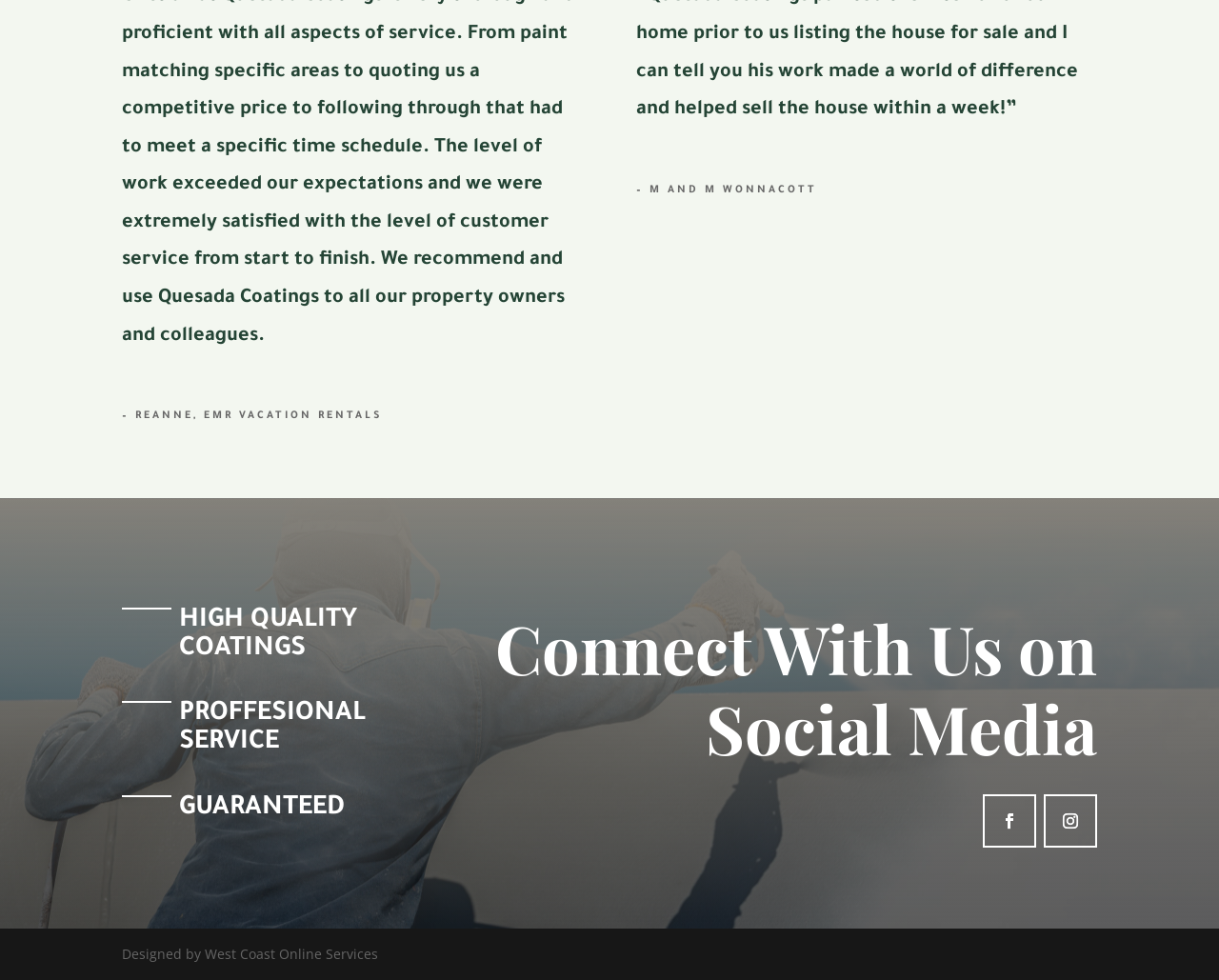Respond to the question below with a single word or phrase:
Who designed the website?

West Coast Online Services